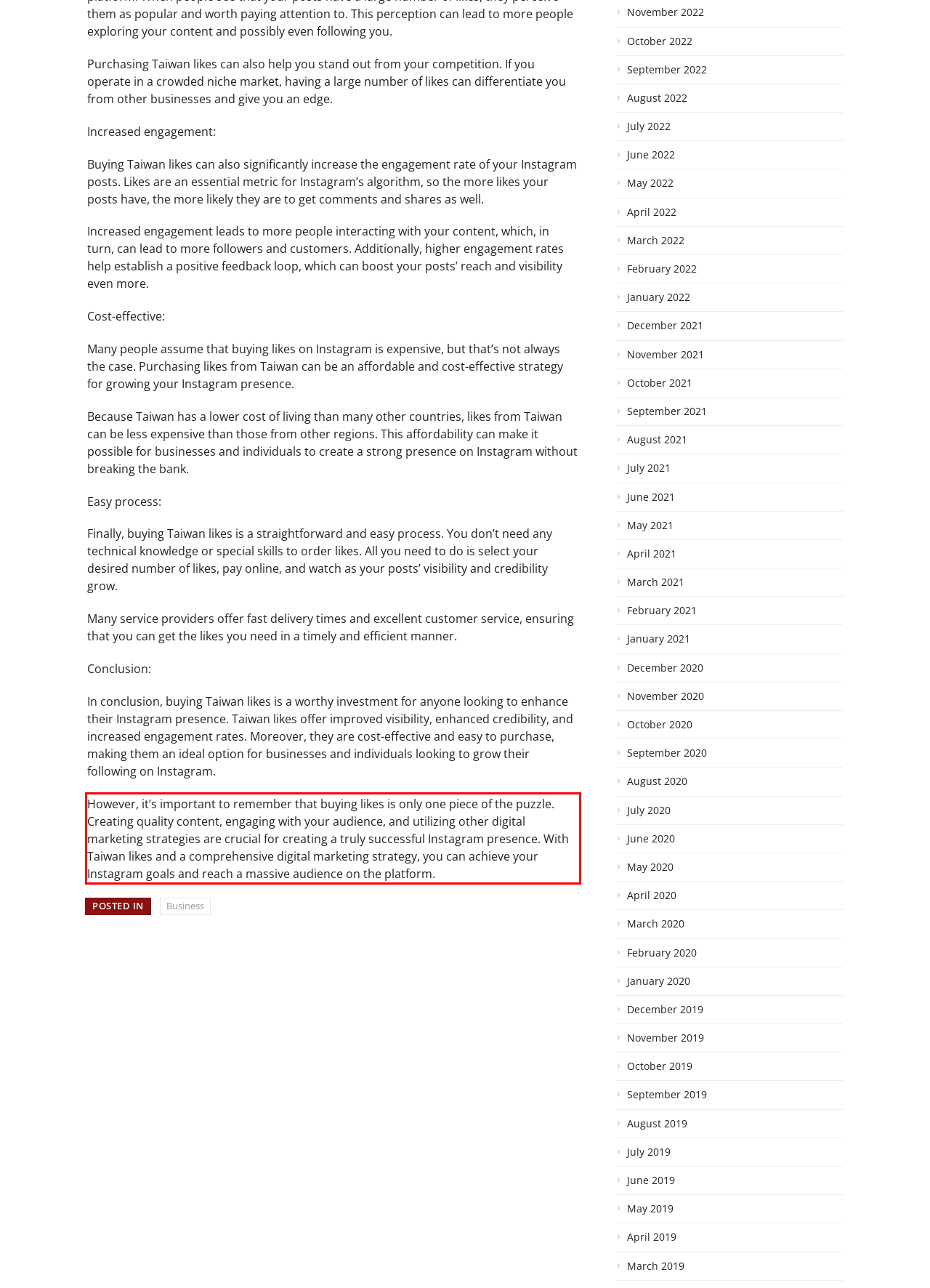Review the webpage screenshot provided, and perform OCR to extract the text from the red bounding box.

However, it’s important to remember that buying likes is only one piece of the puzzle. Creating quality content, engaging with your audience, and utilizing other digital marketing strategies are crucial for creating a truly successful Instagram presence. With Taiwan likes and a comprehensive digital marketing strategy, you can achieve your Instagram goals and reach a massive audience on the platform.